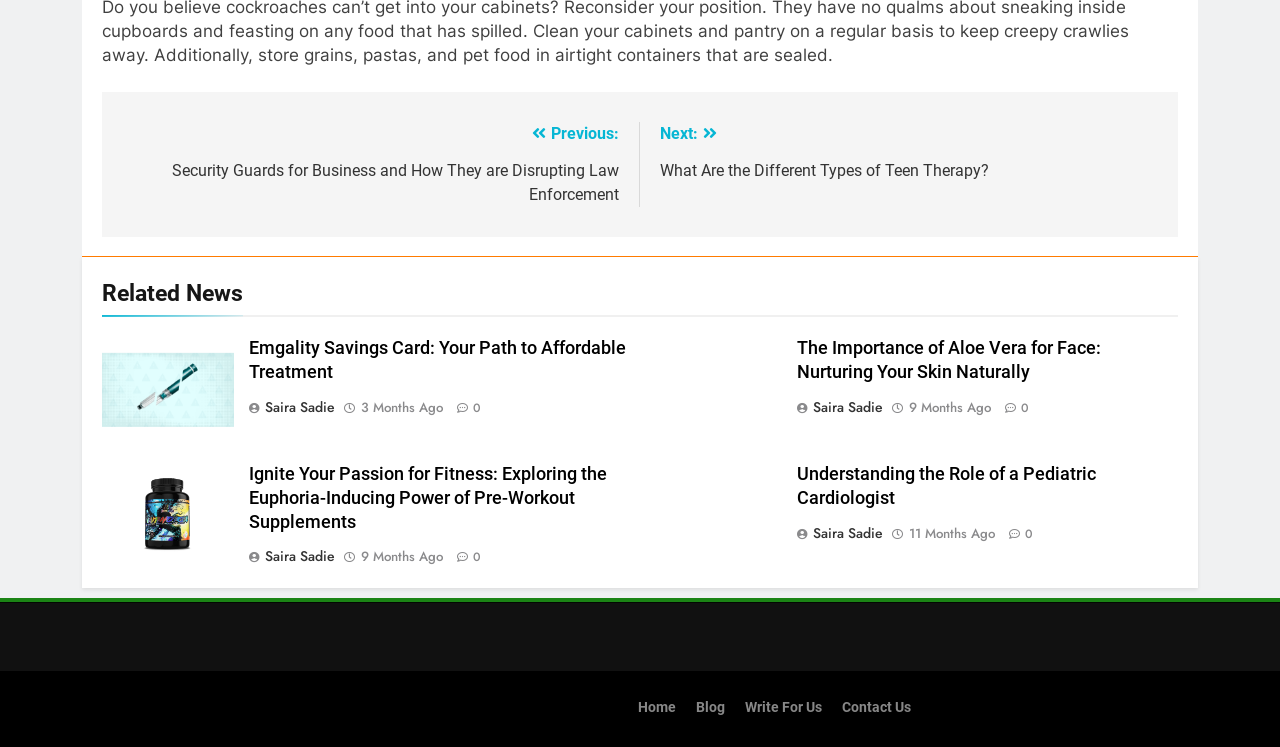Indicate the bounding box coordinates of the clickable region to achieve the following instruction: "Read the article about Emgality Savings Card."

[0.195, 0.451, 0.492, 0.515]